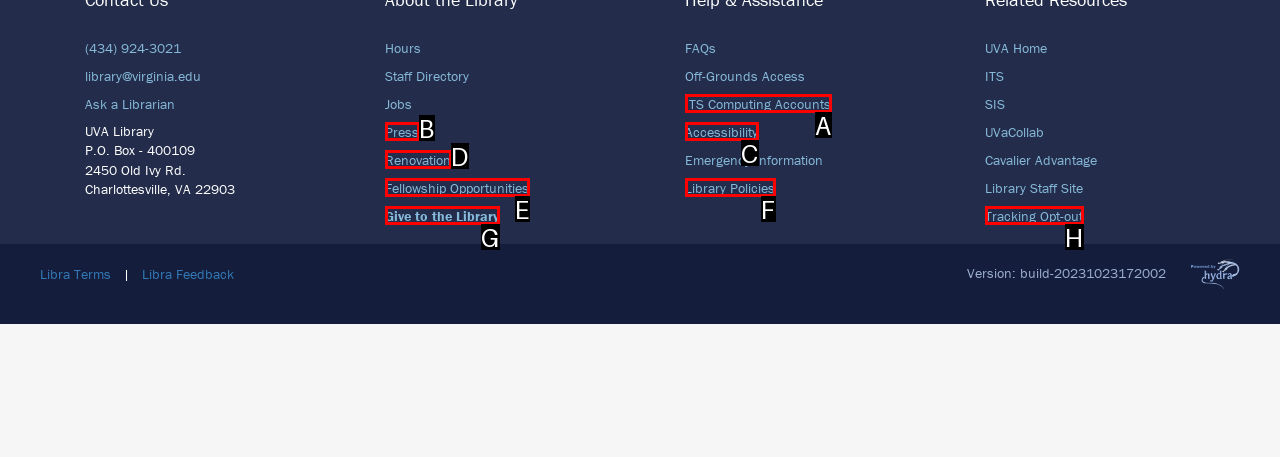Determine which HTML element best suits the description: Give to the Library. Reply with the letter of the matching option.

G